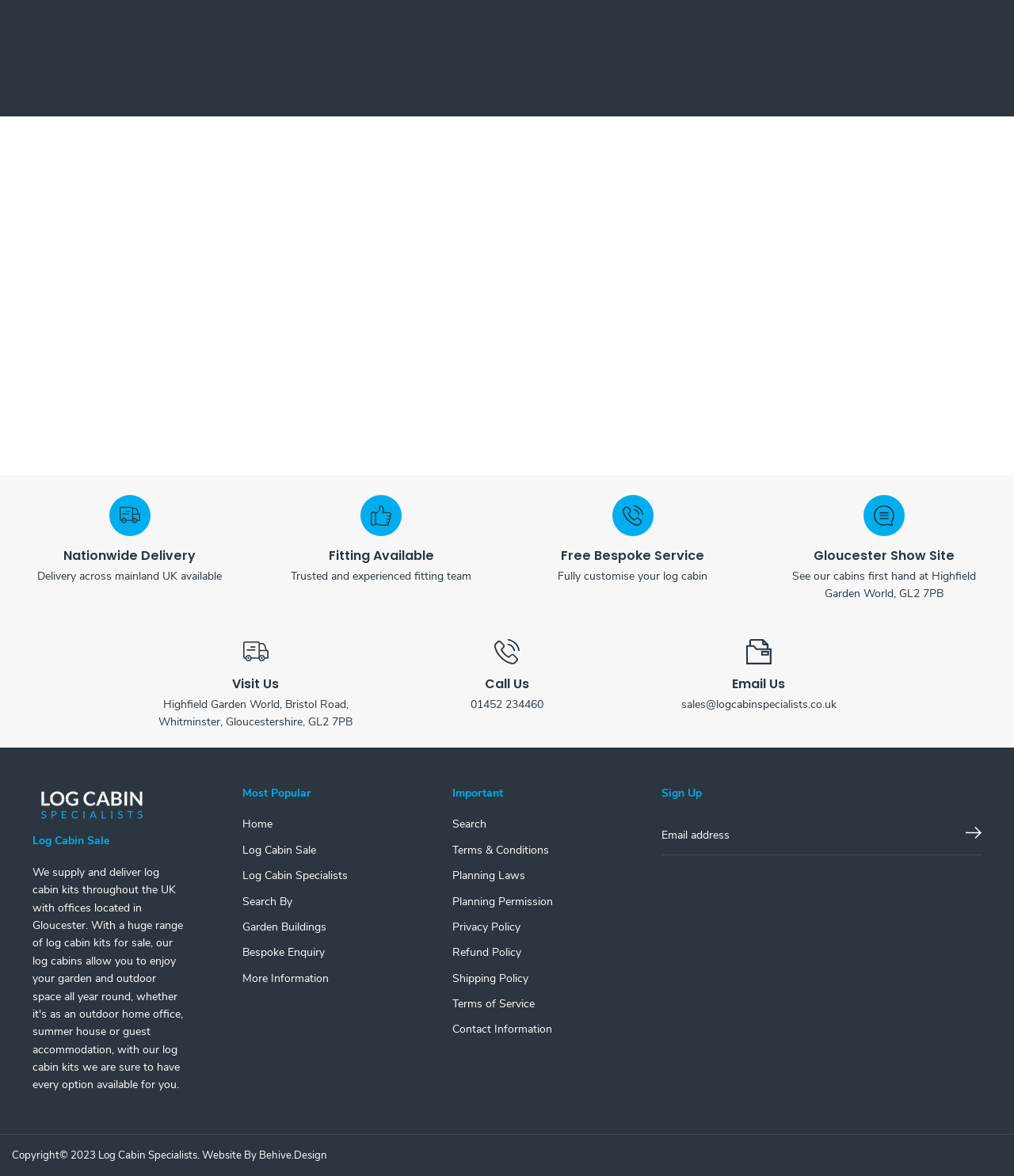What is the email address to contact?
Based on the screenshot, give a detailed explanation to answer the question.

The email address to contact can be found in the 'Email Us' section, where it is written as 'sales@logcabinspecialists.co.uk'.